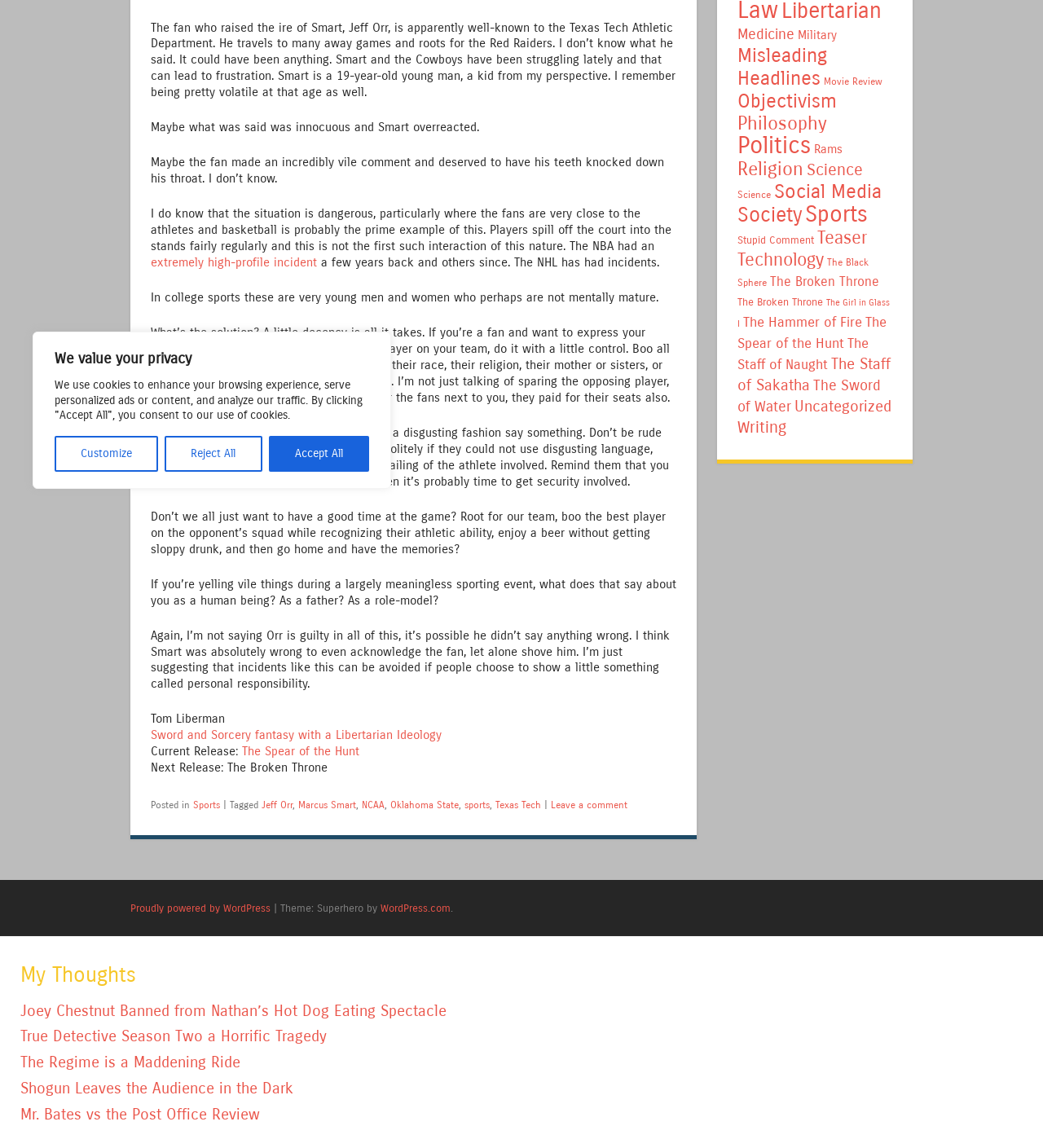Using the provided element description: "Reject All", determine the bounding box coordinates of the corresponding UI element in the screenshot.

[0.158, 0.38, 0.251, 0.411]